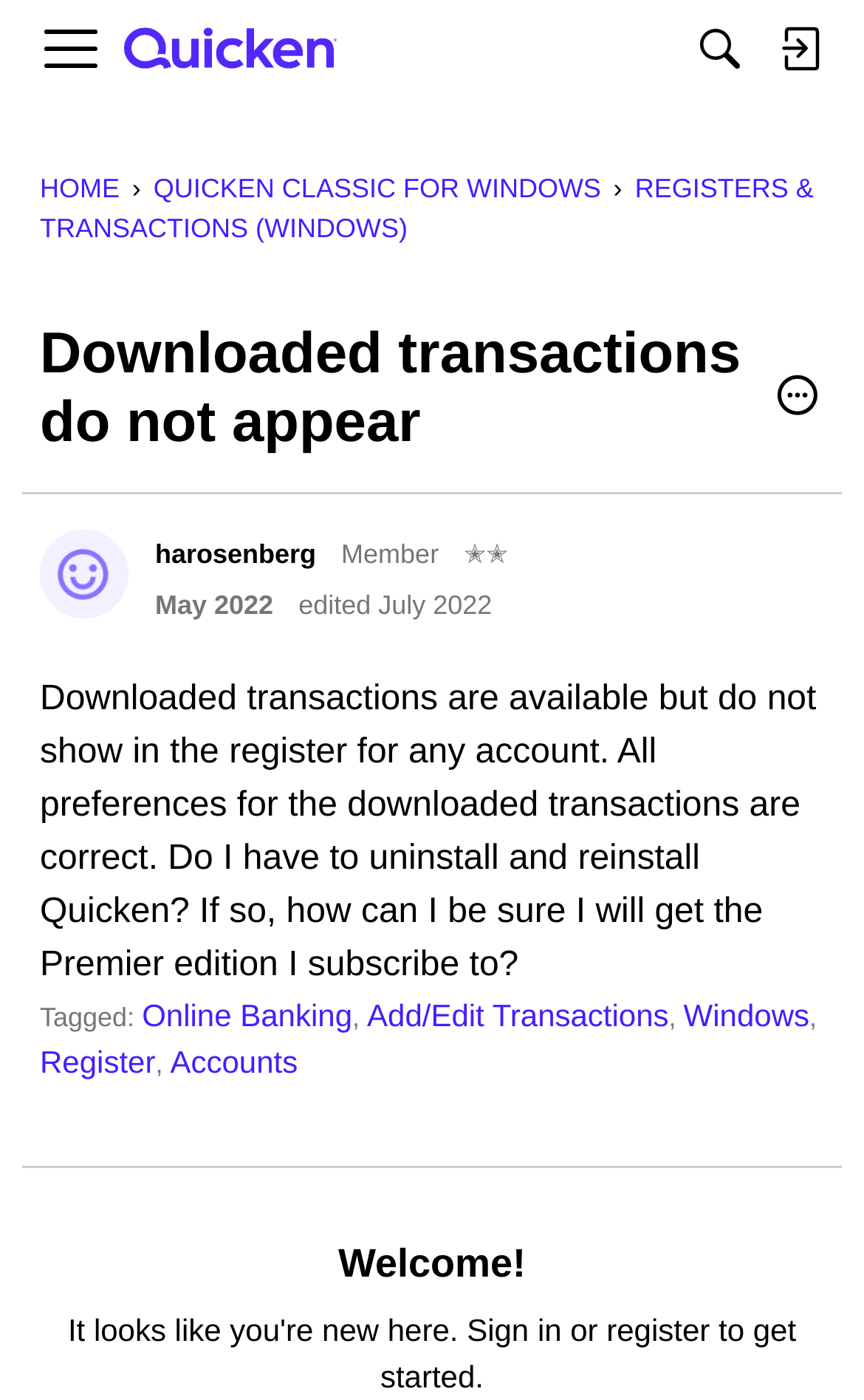Please determine the primary heading and provide its text.

Downloaded transactions do not appear